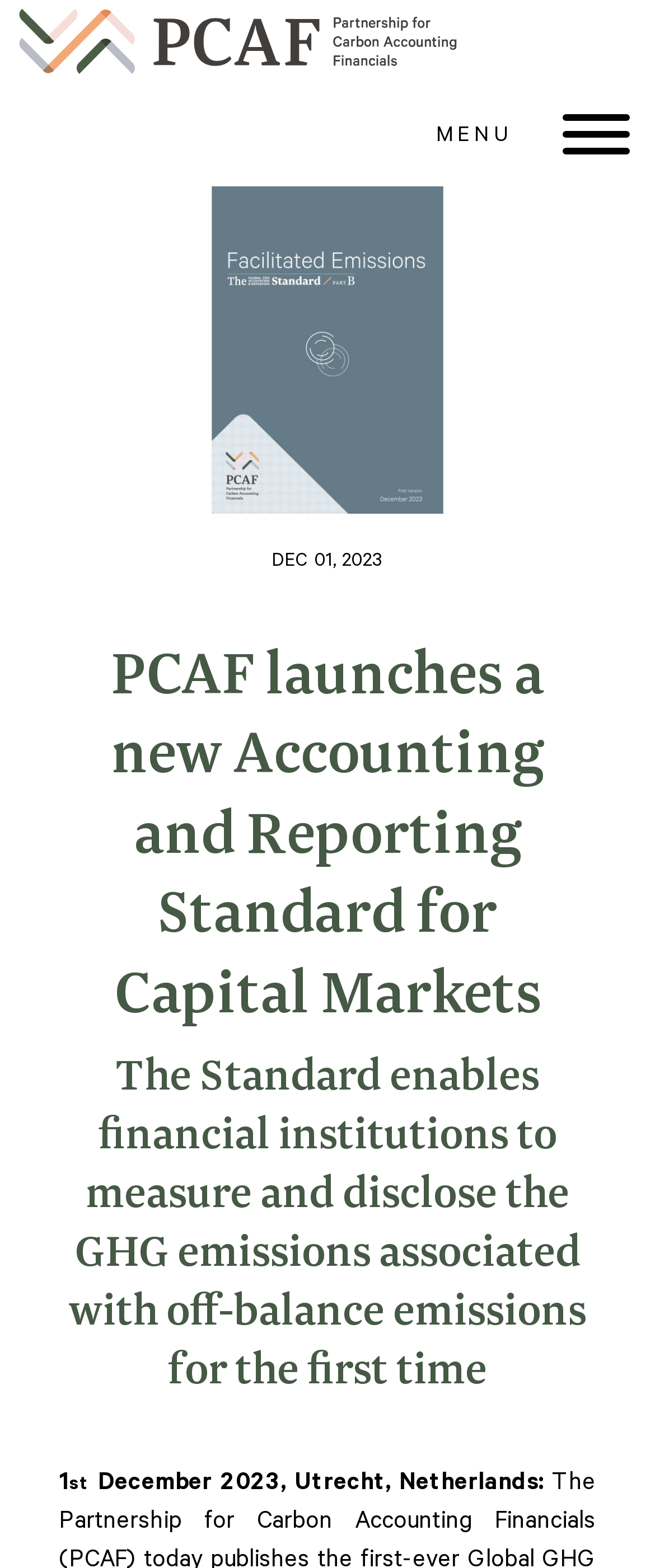Specify the bounding box coordinates of the element's area that should be clicked to execute the given instruction: "Go to About page". The coordinates should be four float numbers between 0 and 1, i.e., [left, top, right, bottom].

[0.0, 0.113, 1.0, 0.17]